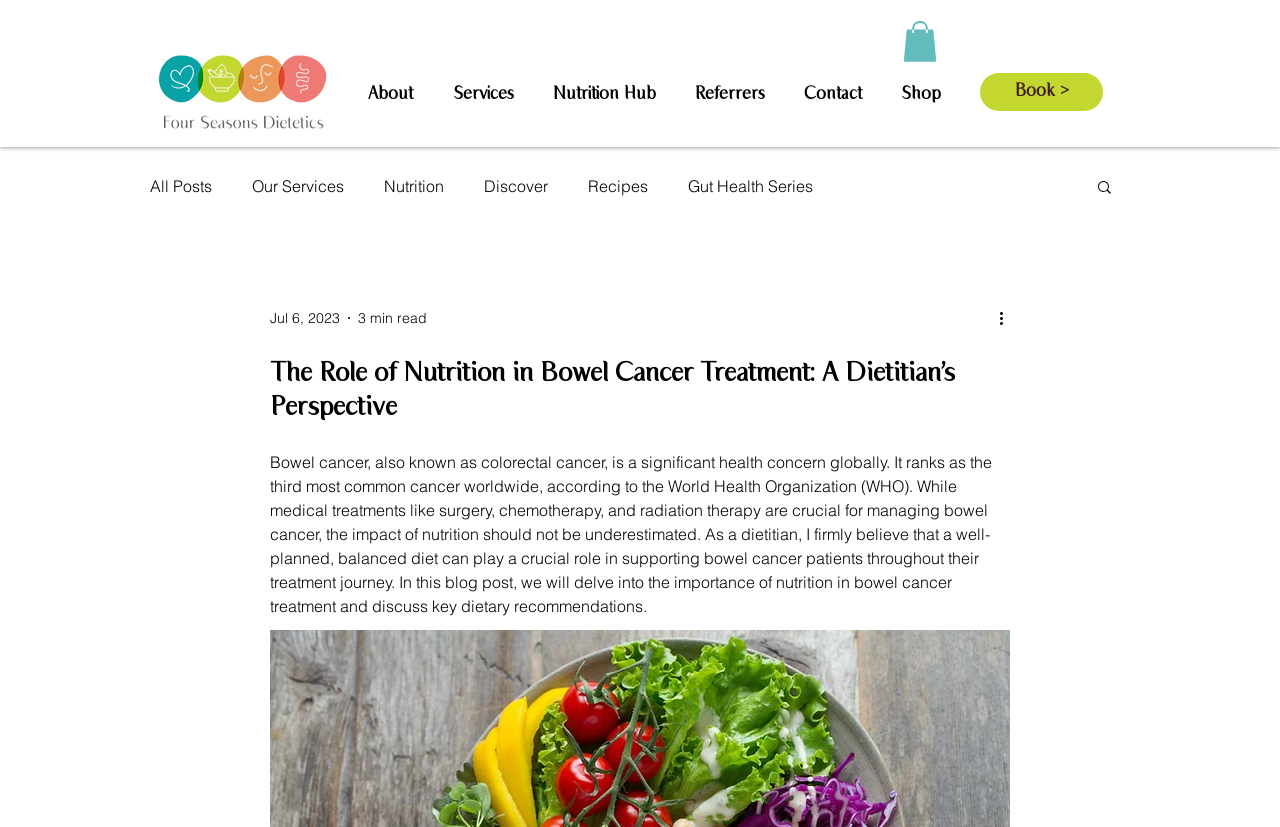Please mark the bounding box coordinates of the area that should be clicked to carry out the instruction: "Read more about 'The Role of Nutrition in Bowel Cancer Treatment'".

[0.211, 0.432, 0.789, 0.514]